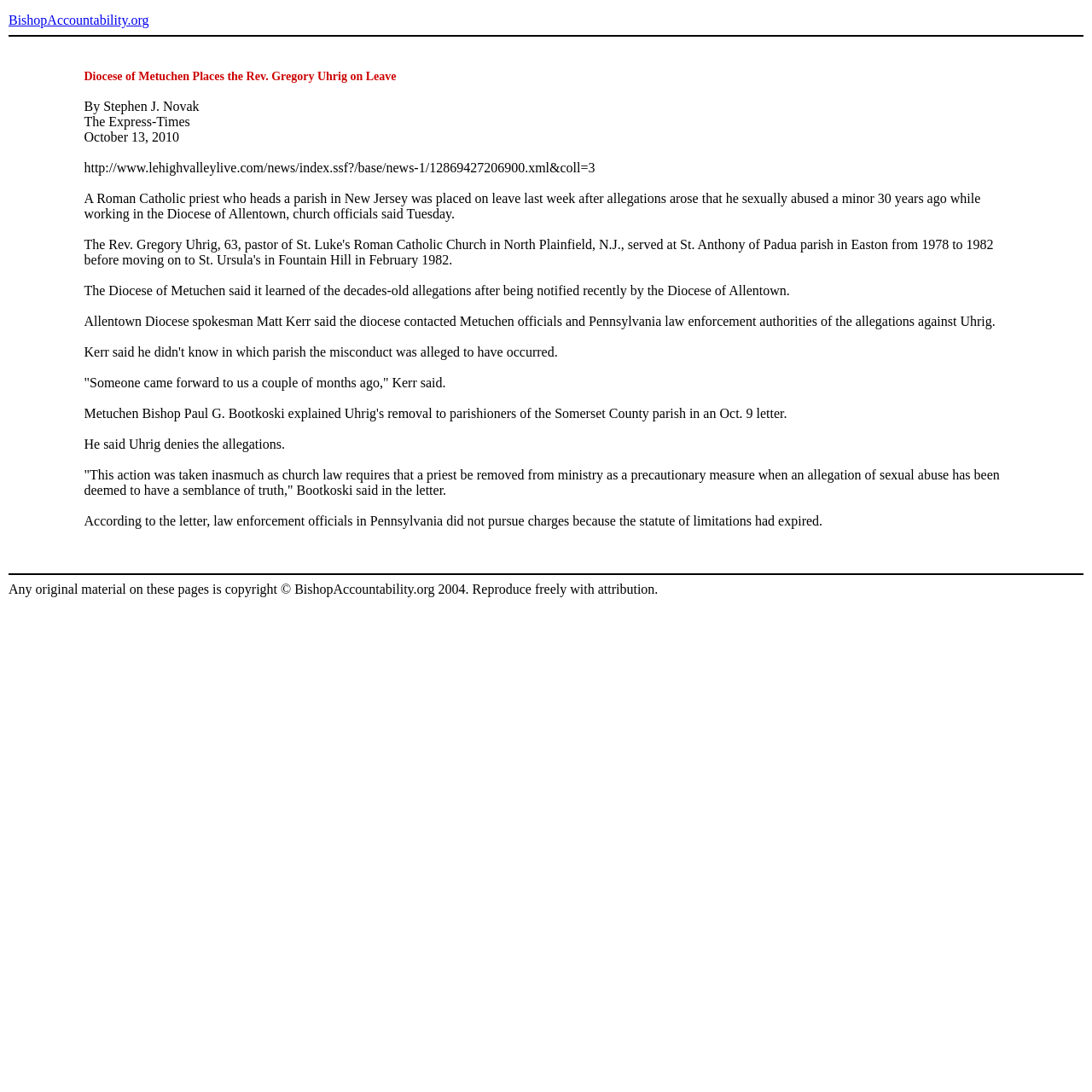Given the description "BishopAccountability.org", determine the bounding box of the corresponding UI element.

[0.008, 0.012, 0.136, 0.025]